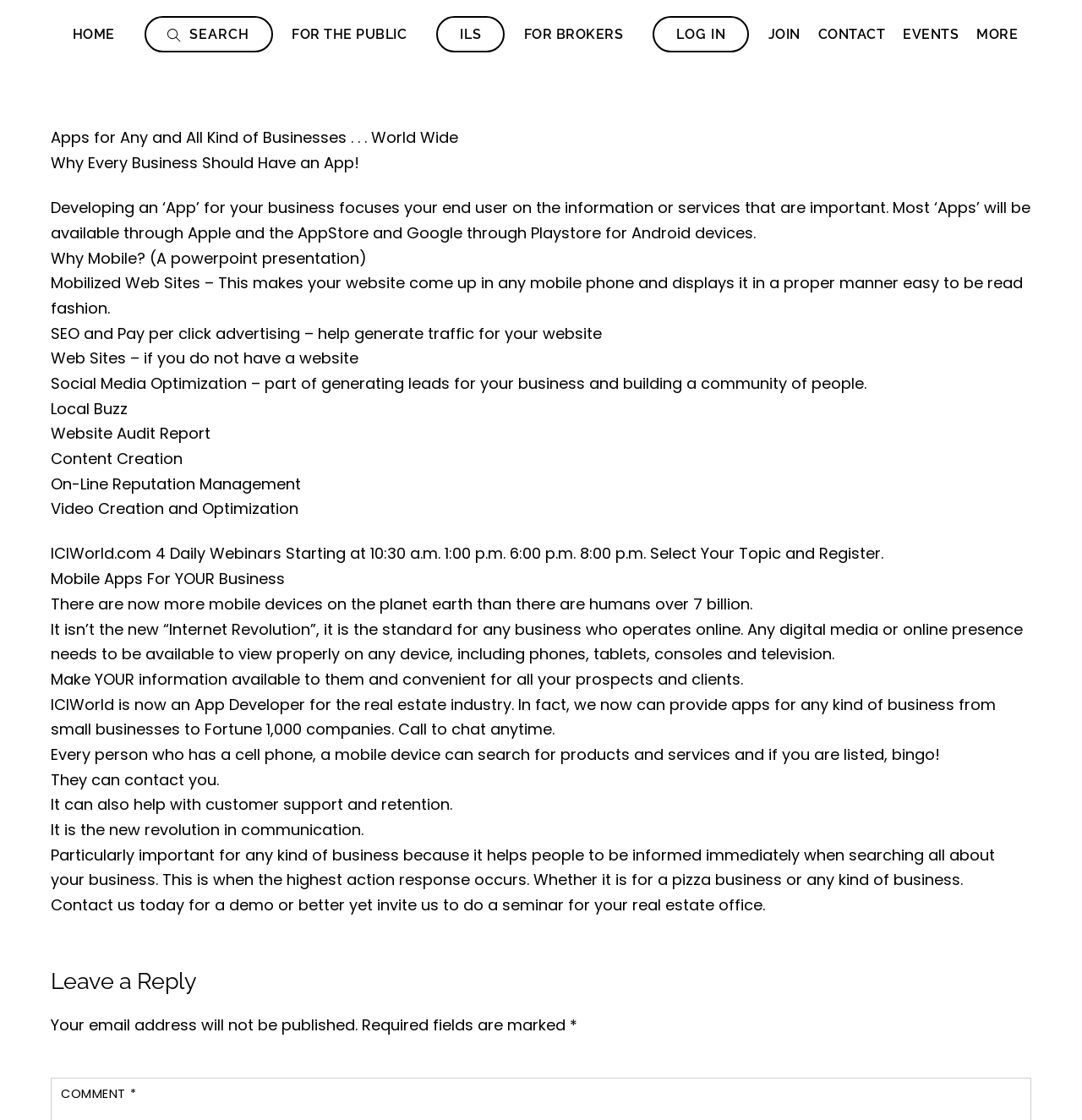Please identify the bounding box coordinates of the area I need to click to accomplish the following instruction: "Click on EVENTS".

[0.828, 0.014, 0.892, 0.048]